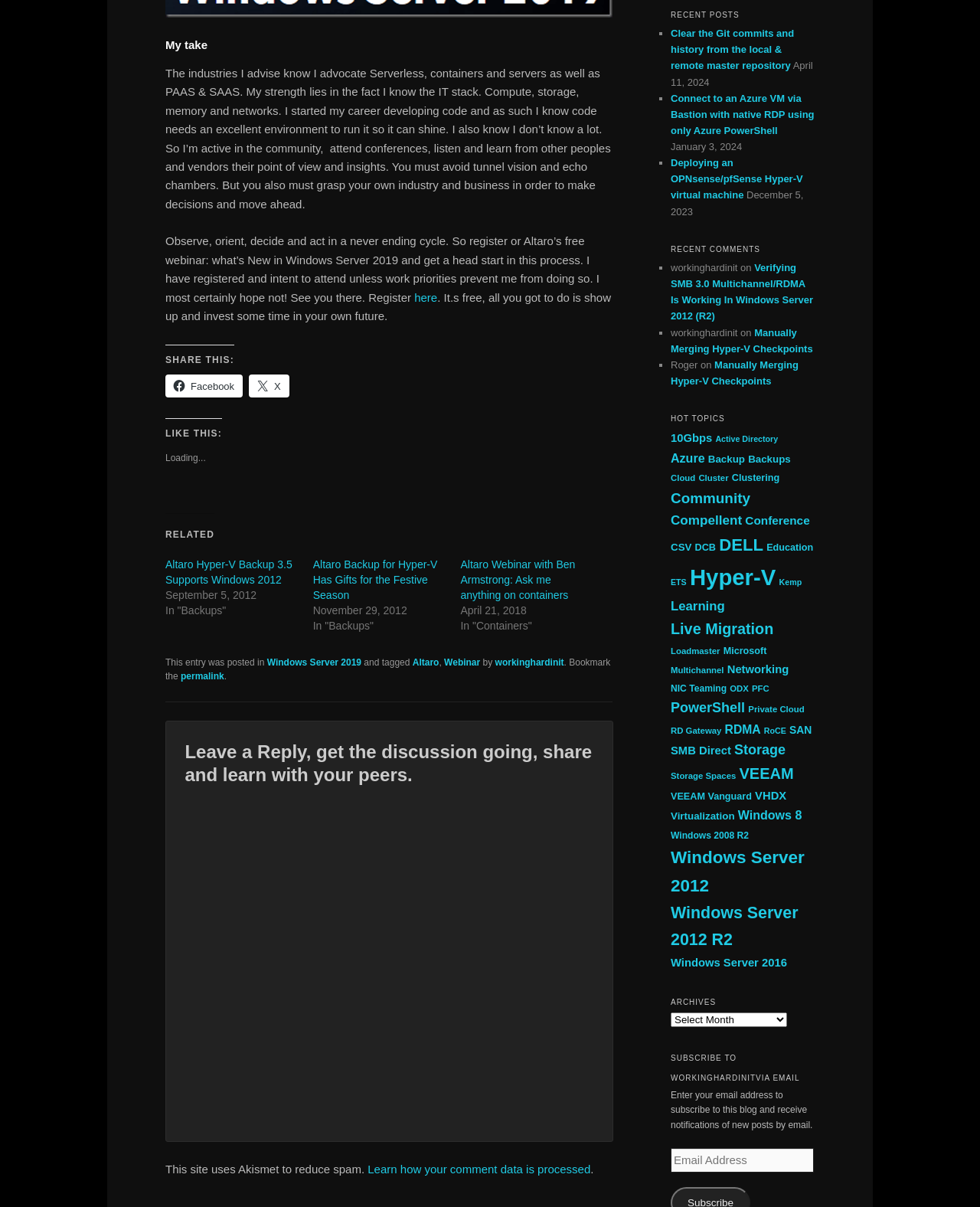Determine the bounding box coordinates in the format (top-left x, top-left y, bottom-right x, bottom-right y). Ensure all values are floating point numbers between 0 and 1. Identify the bounding box of the UI element described by: Windows Server 2019

[0.272, 0.544, 0.369, 0.553]